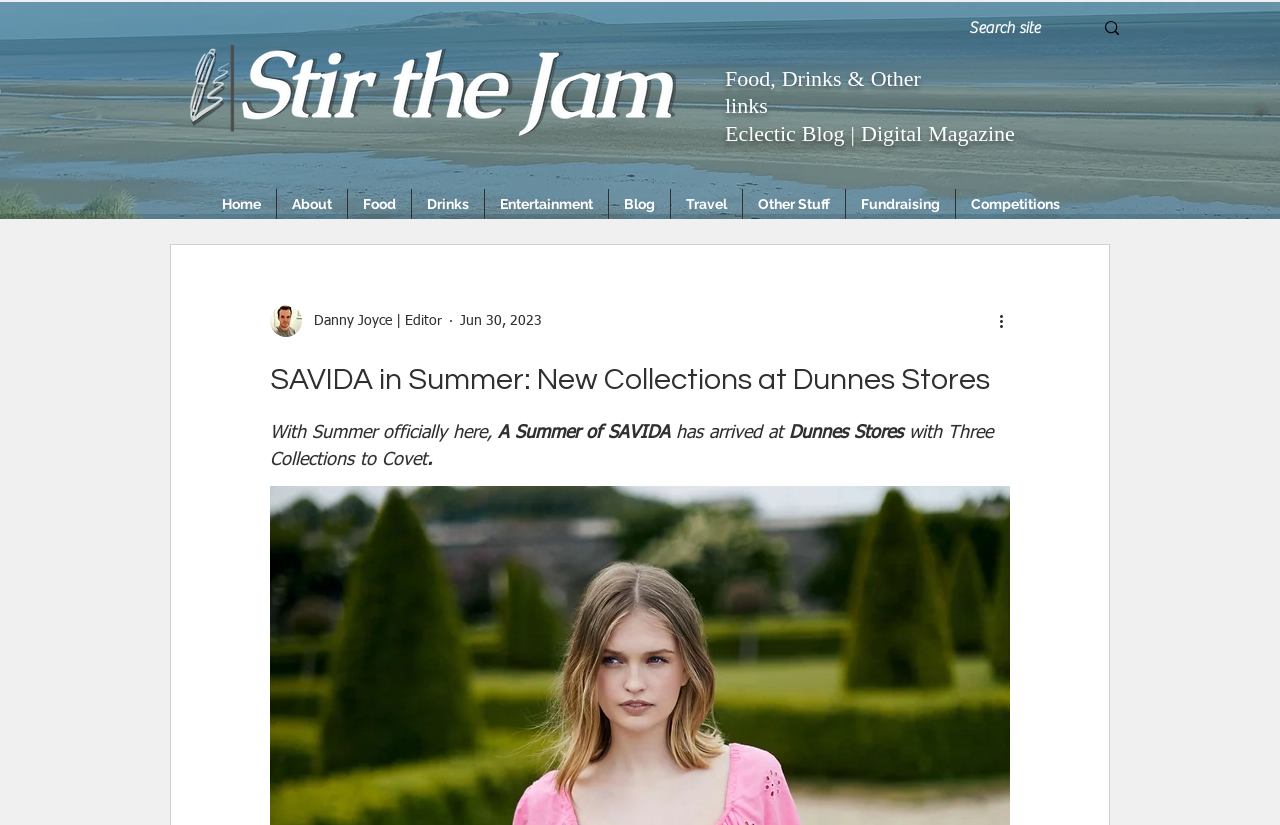Based on the image, give a detailed response to the question: What is the date of the blog post?

The generic text 'Jun 30, 2023' suggests that the date of the blog post is June 30, 2023.